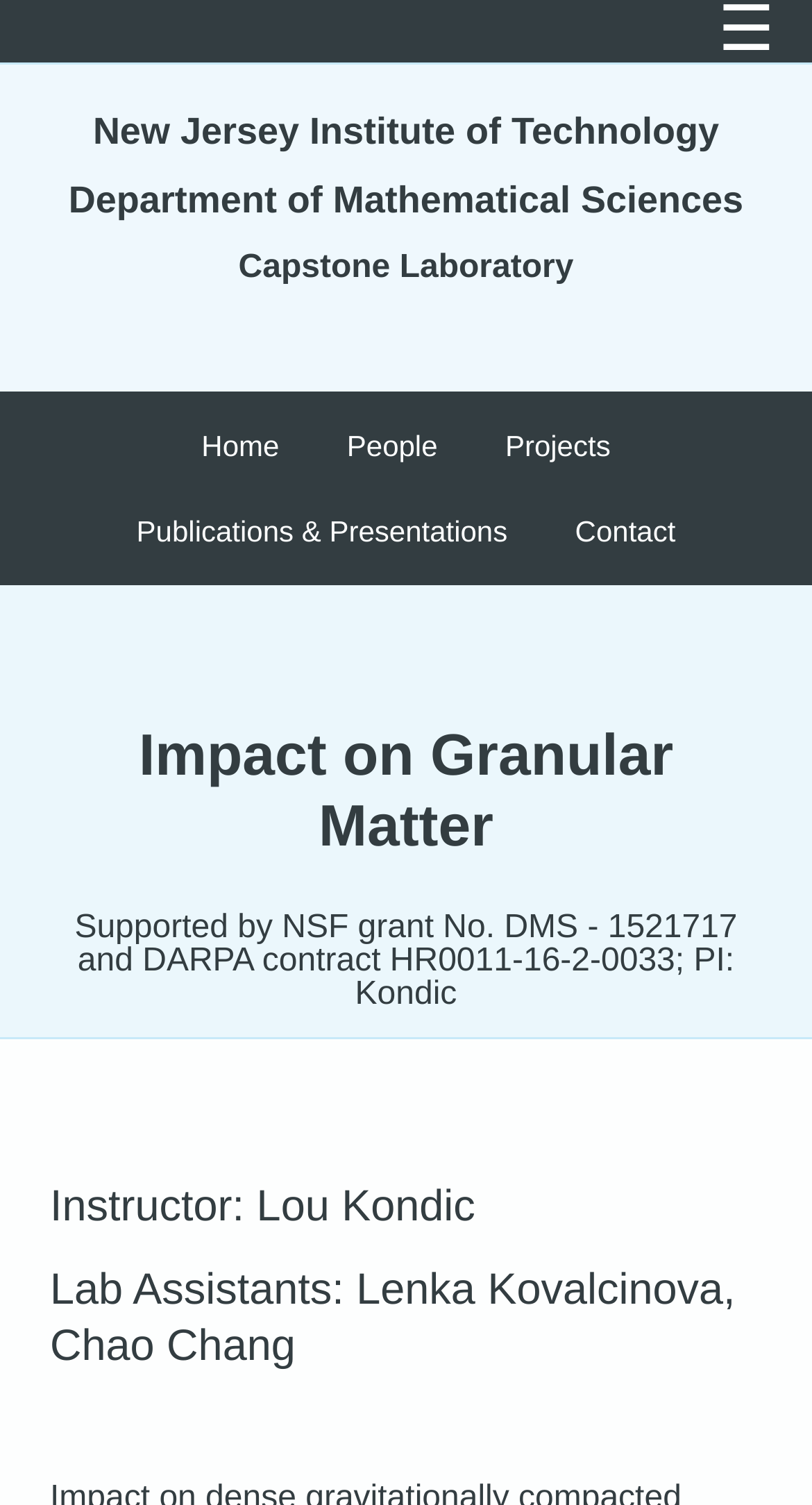Please locate the clickable area by providing the bounding box coordinates to follow this instruction: "Check the 'Contact' page".

[0.708, 0.342, 0.832, 0.366]